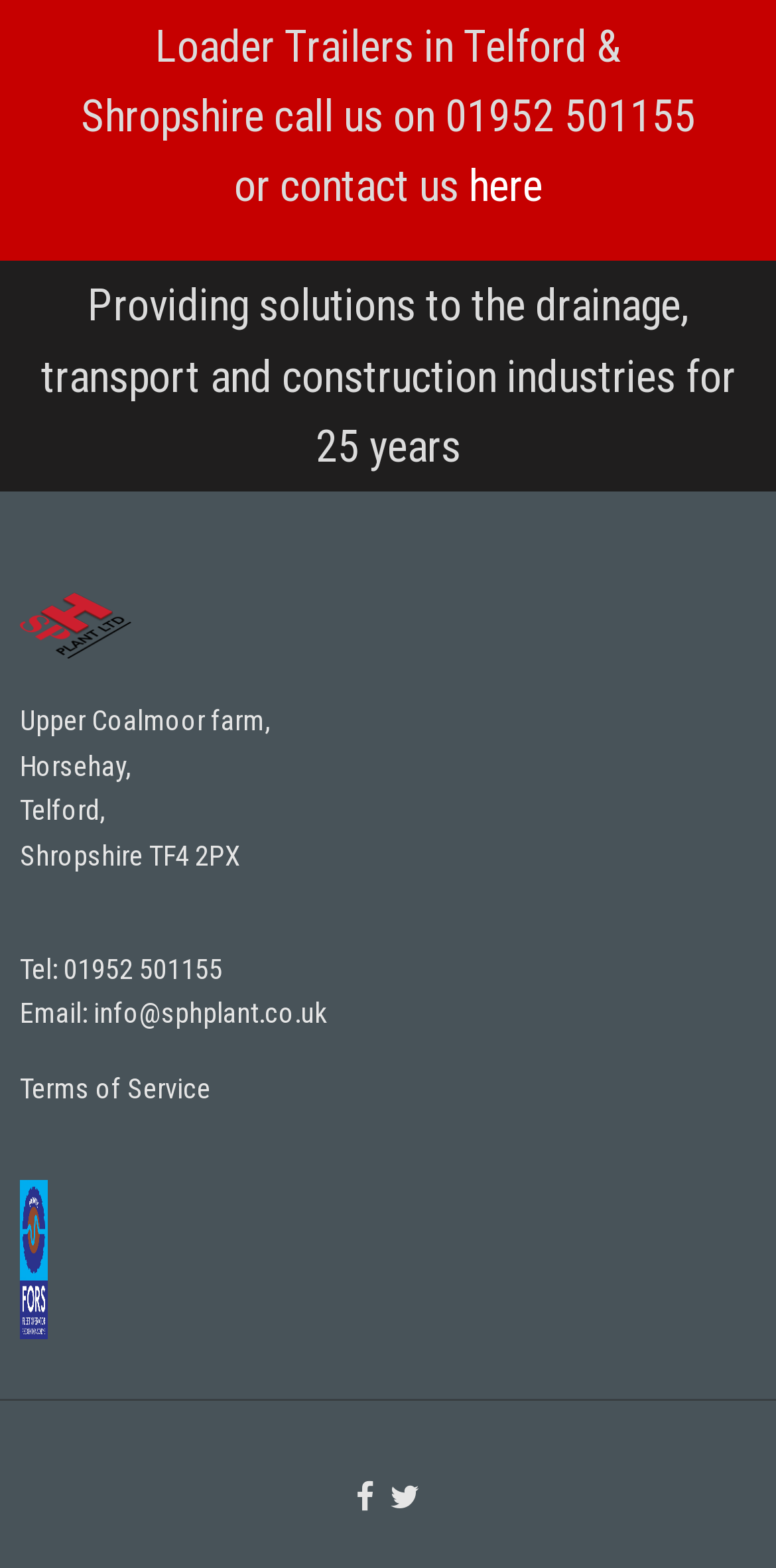Please determine the bounding box coordinates for the element that should be clicked to follow these instructions: "Visit the company's email page".

[0.121, 0.636, 0.421, 0.657]